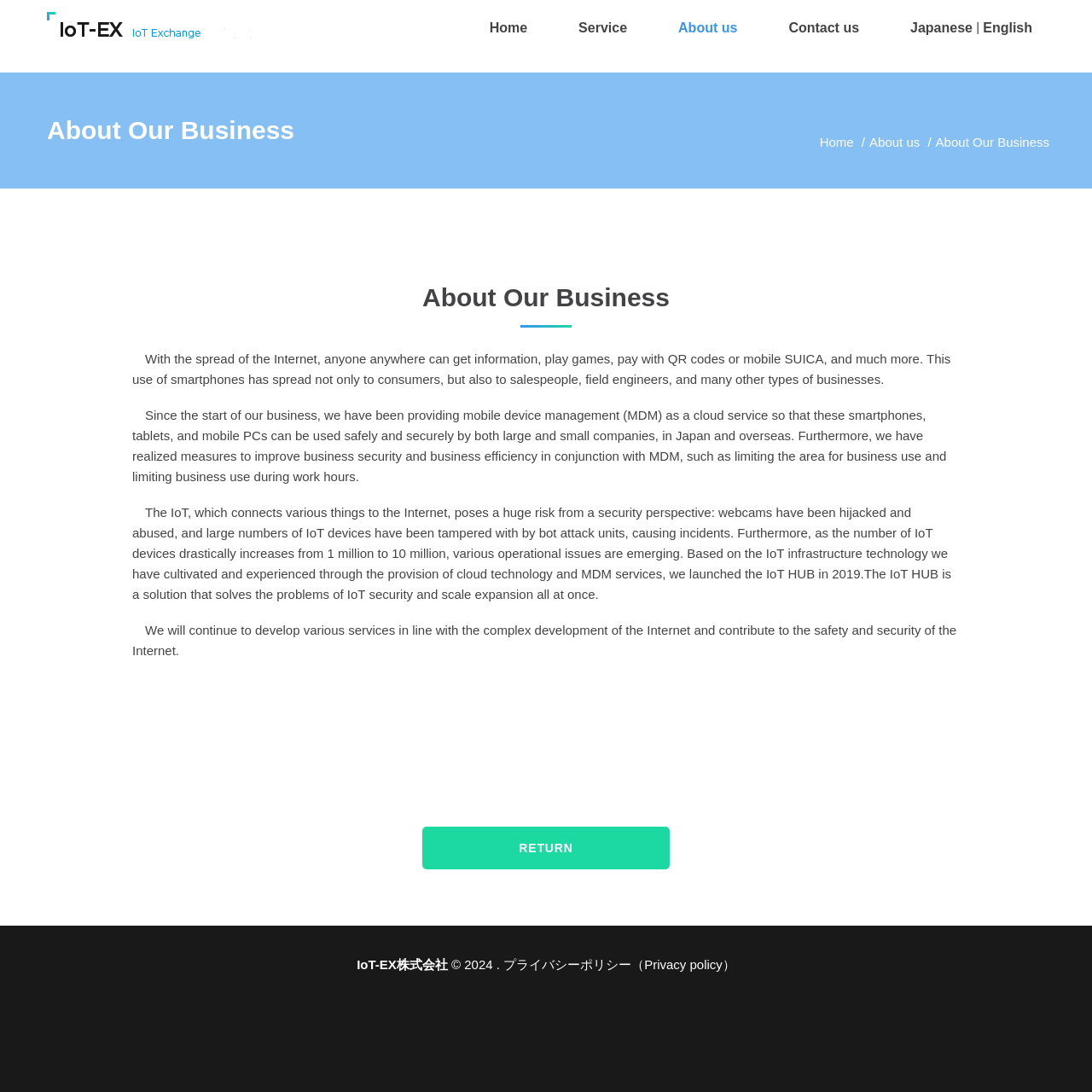What is the main topic of the webpage?
Please look at the screenshot and answer in one word or a short phrase.

About IoT-EX business